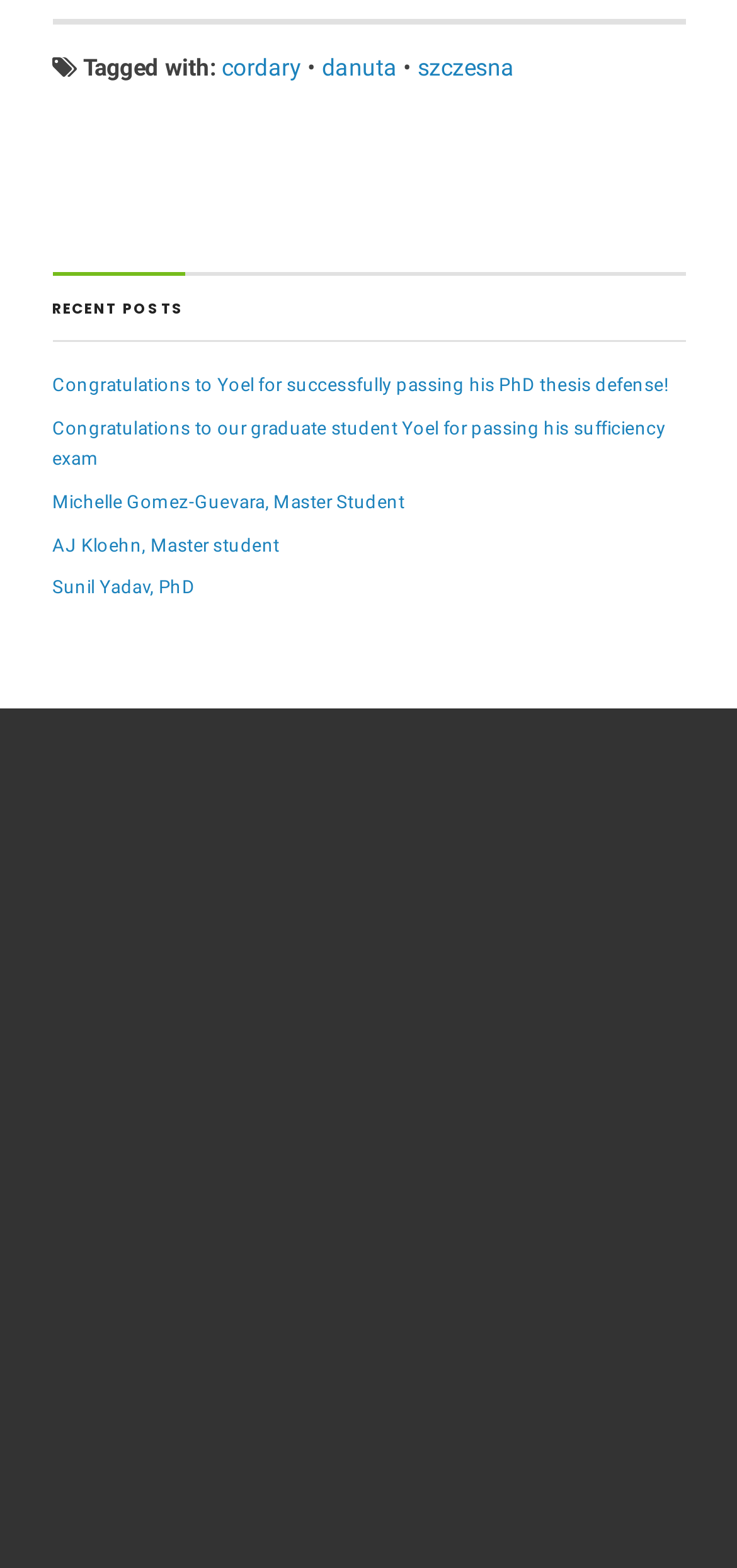Please identify the bounding box coordinates of the element's region that should be clicked to execute the following instruction: "Visit Danuta Szczesna-Cordary's UHealth profile". The bounding box coordinates must be four float numbers between 0 and 1, i.e., [left, top, right, bottom].

[0.071, 0.882, 0.571, 0.895]